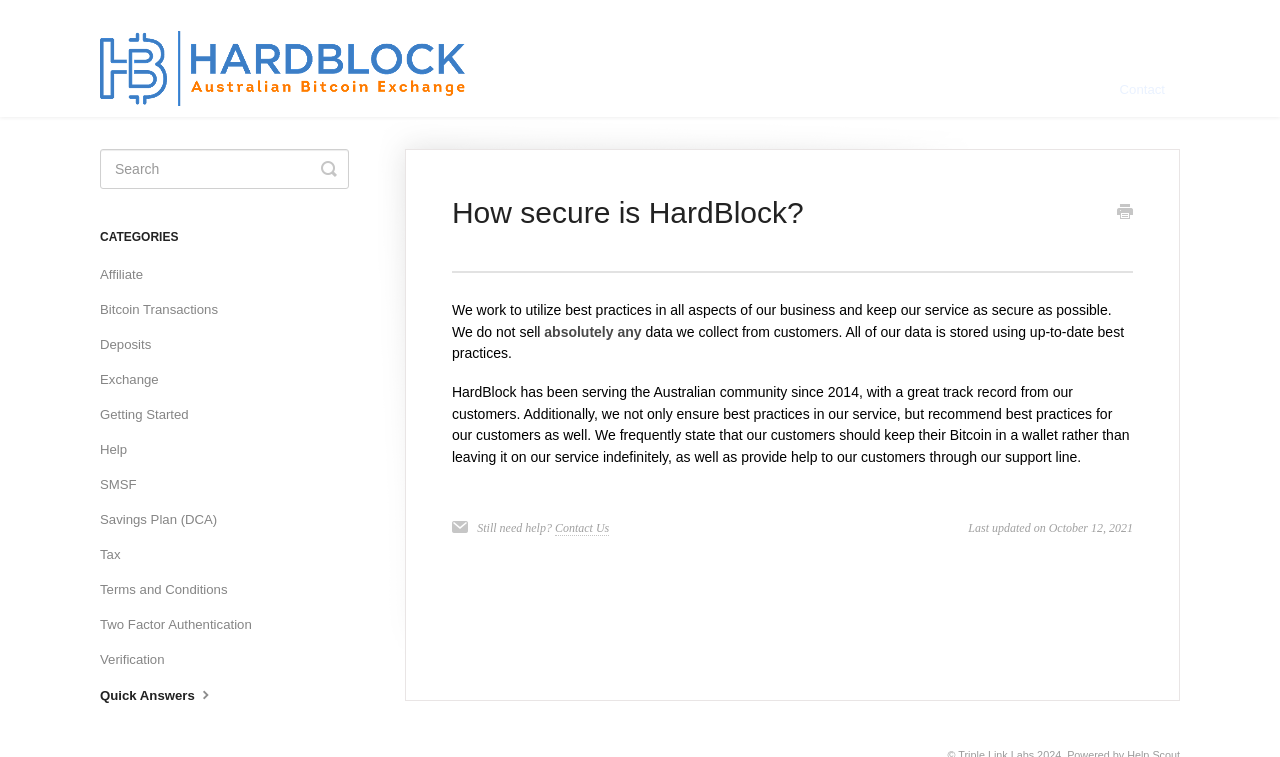Specify the bounding box coordinates for the region that must be clicked to perform the given instruction: "Get help from support".

[0.434, 0.688, 0.476, 0.708]